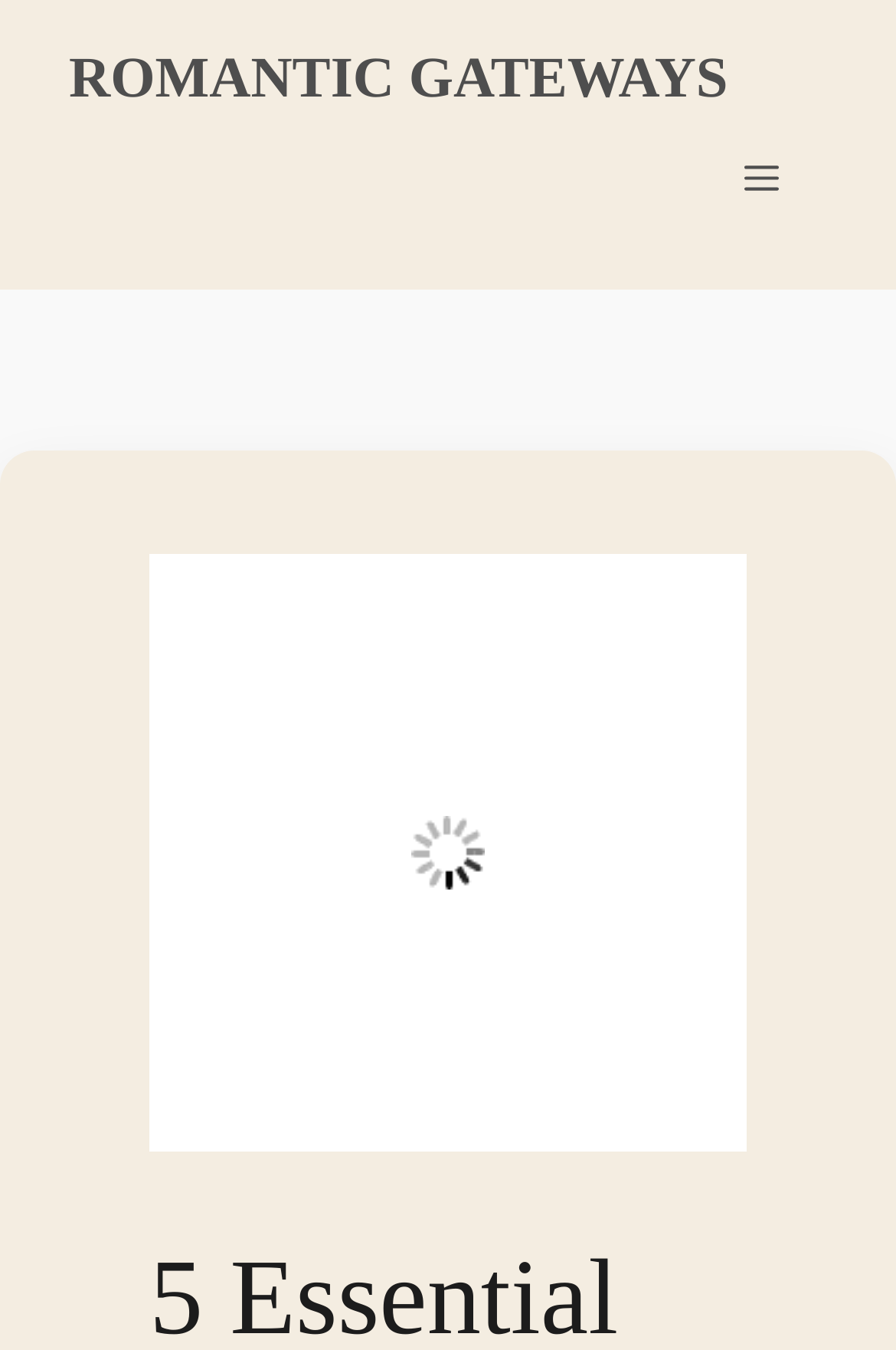Using the description: "Menu", identify the bounding box of the corresponding UI element in the screenshot.

[0.777, 0.085, 0.923, 0.18]